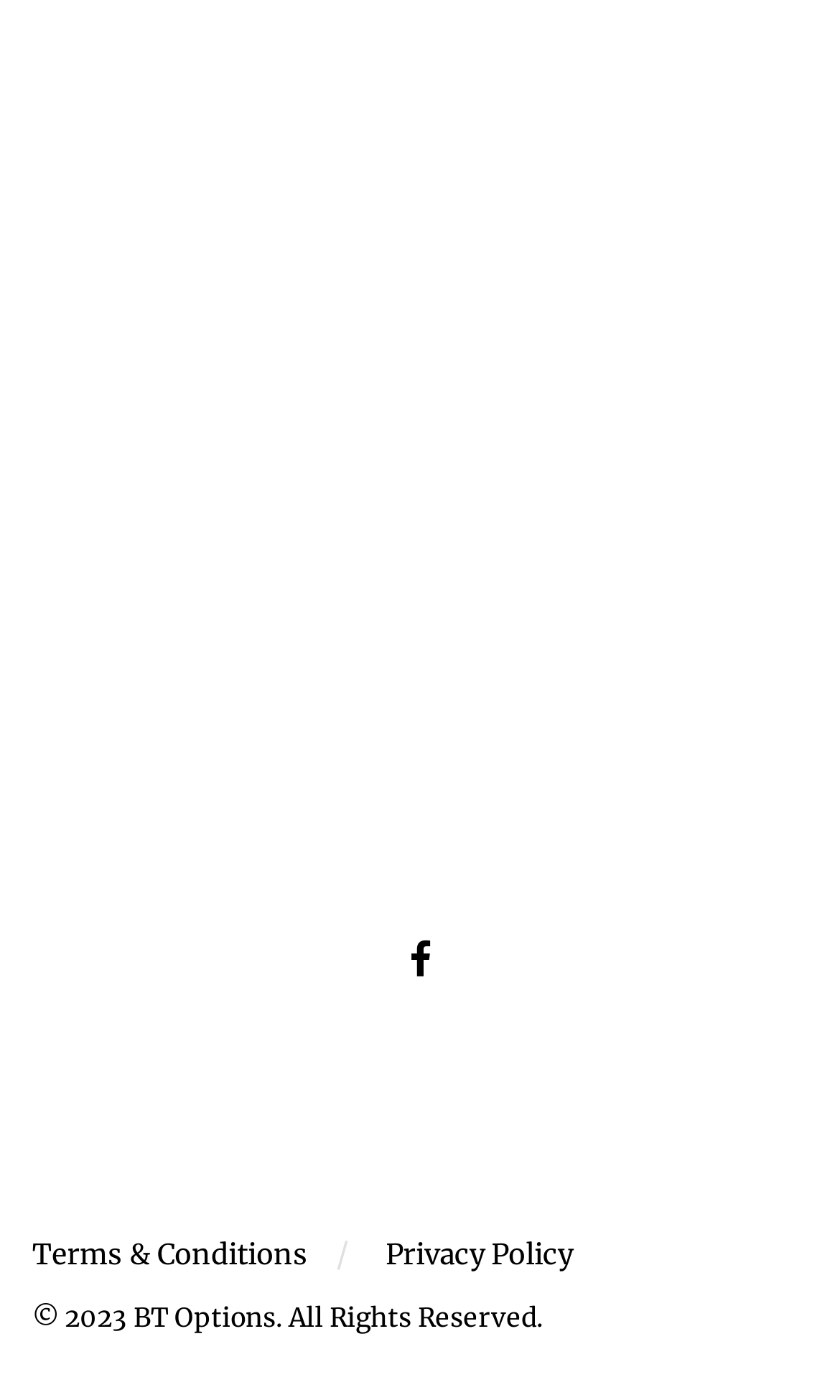How many links are there in the footer?
Give a one-word or short-phrase answer derived from the screenshot.

3